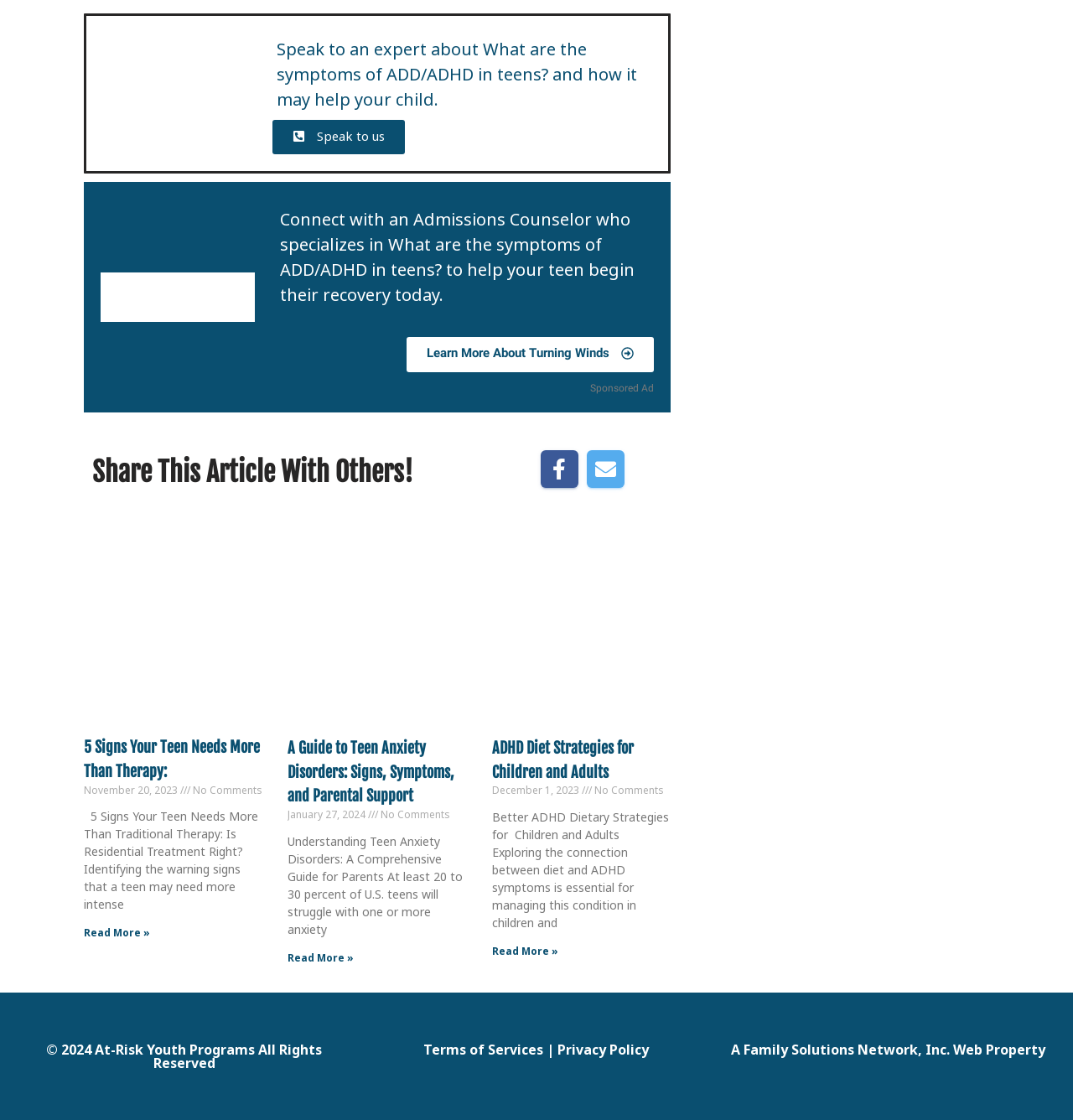Please locate the bounding box coordinates of the element that should be clicked to achieve the given instruction: "Speak to an expert".

[0.254, 0.107, 0.377, 0.138]